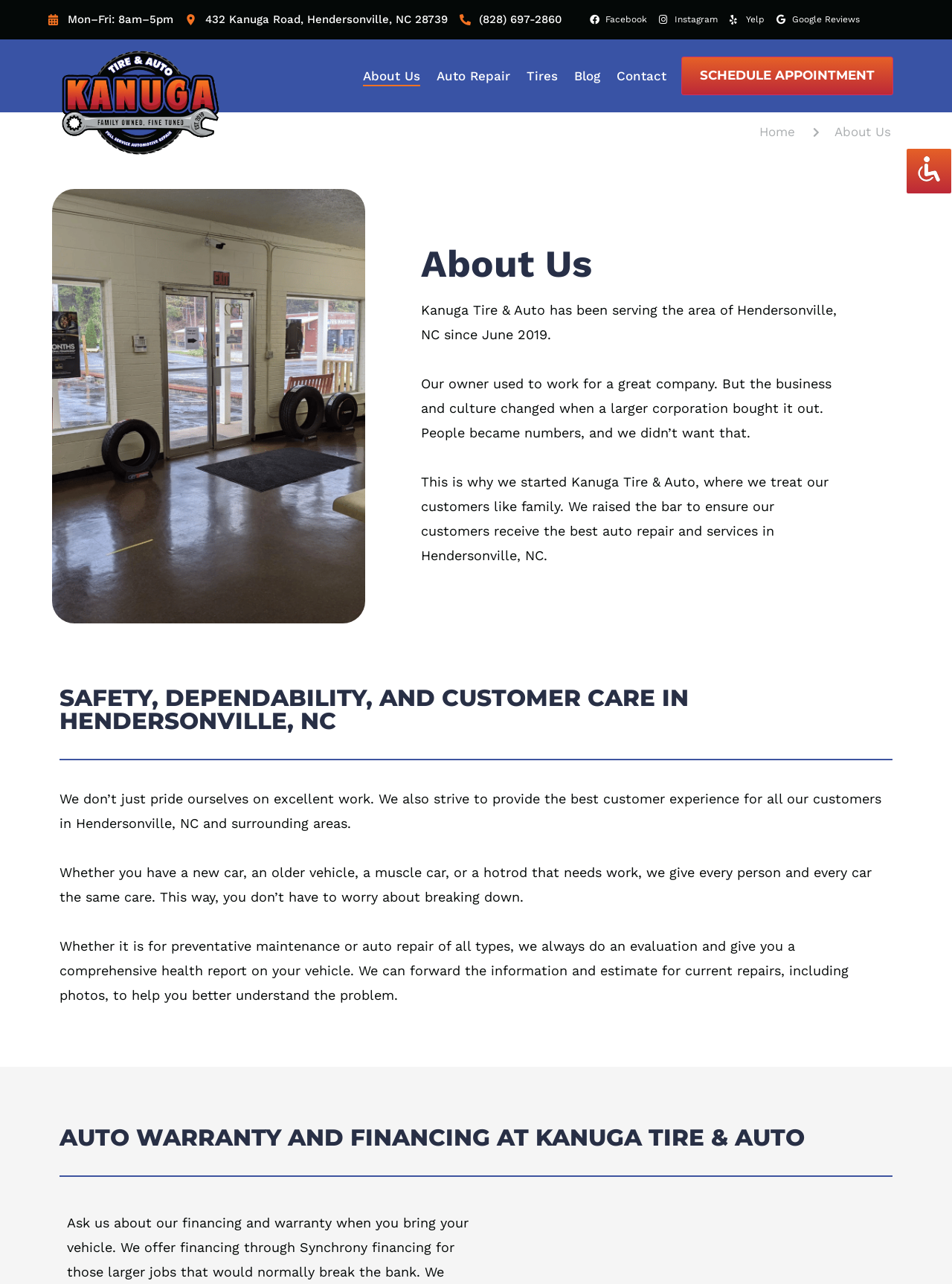Determine the bounding box coordinates for the HTML element mentioned in the following description: "parent_node: Skip to content". The coordinates should be a list of four floats ranging from 0 to 1, represented as [left, top, right, bottom].

[0.952, 0.116, 0.999, 0.151]